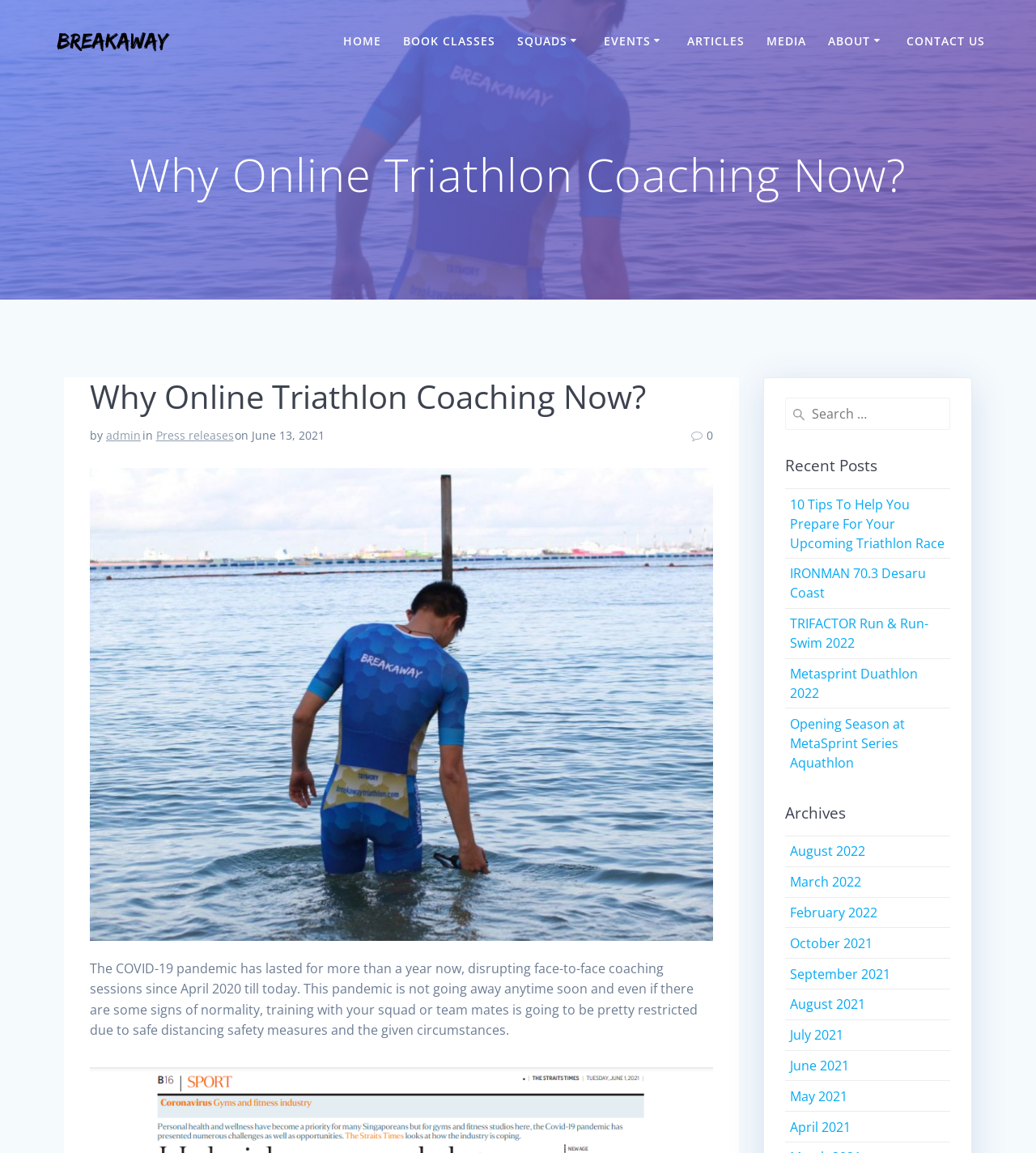Could you specify the bounding box coordinates for the clickable section to complete the following instruction: "Read the next article"?

None